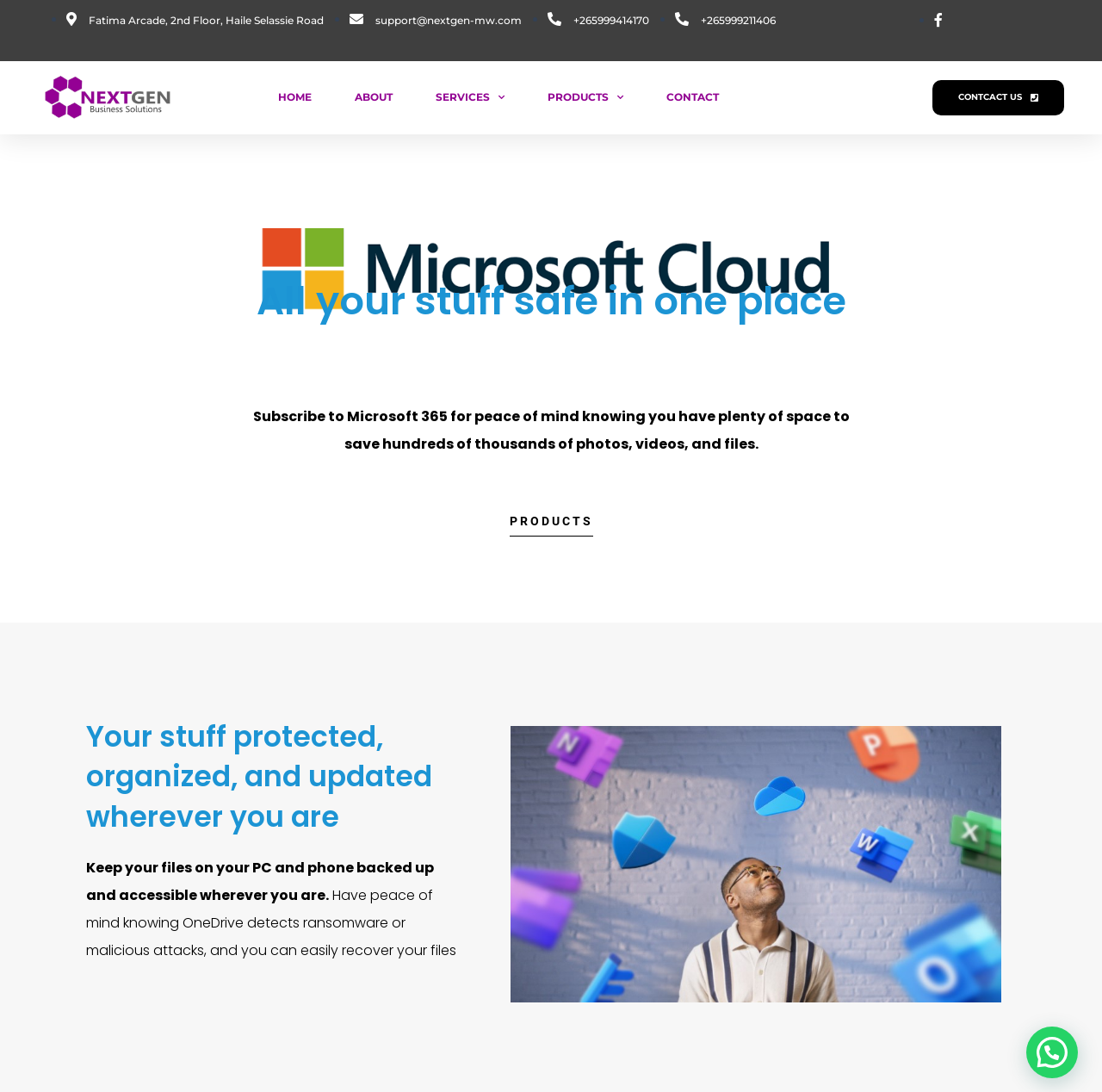Please provide a detailed answer to the question below based on the screenshot: 
What is the purpose of Microsoft 365?

I inferred the purpose of Microsoft 365 by reading the static text element 'Subscribe to Microsoft 365 for peace of mind knowing you have plenty of space to save hundreds of thousands of photos, videos, and files.' located at coordinates [0.229, 0.372, 0.771, 0.415].